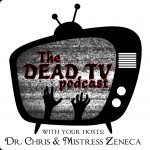Explain in detail what you see in the image.

The image features the logo for "The Dead TV Podcast," showcasing two silhouetted hands emerging from a vintage television set against a textured background. The title, prominently displayed in bold red, reads "The DEAD TV Podcast," while the tagline highlights "WITH YOUR HOSTS Dr. Chris & Mistress Zeneca." This design effectively captures the show's focus on horror and television, inviting listeners to engage with episodes that delve into chilling narratives and supernatural themes. The imagery conveys a sense of nostalgia and intrigue, making it an iconic representation of the podcast's unique identity in the horror genre.